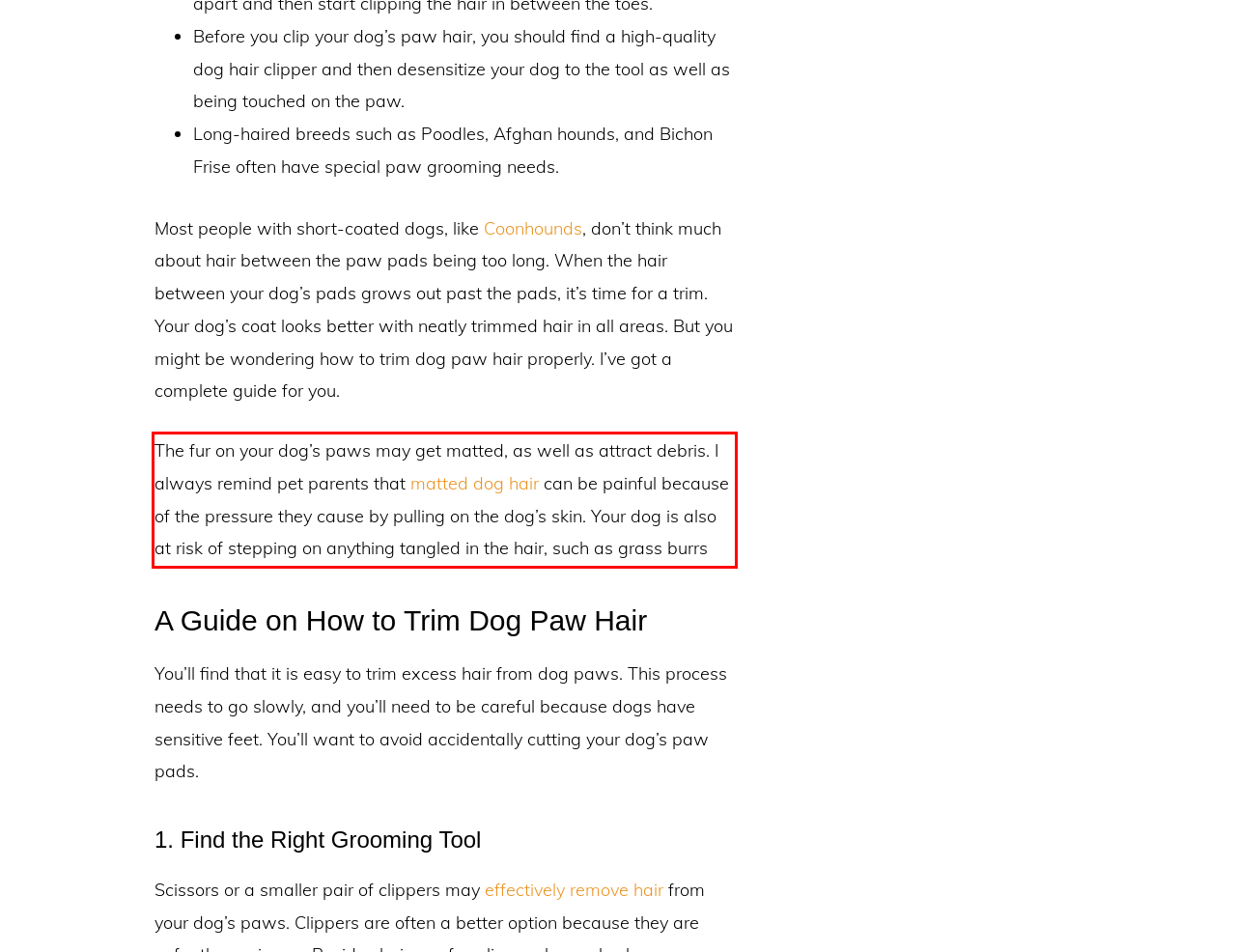You are provided with a screenshot of a webpage featuring a red rectangle bounding box. Extract the text content within this red bounding box using OCR.

The fur on your dog’s paws may get matted, as well as attract debris. I always remind pet parents that matted dog hair can be painful because of the pressure they cause by pulling on the dog’s skin. Your dog is also at risk of stepping on anything tangled in the hair, such as grass burrs